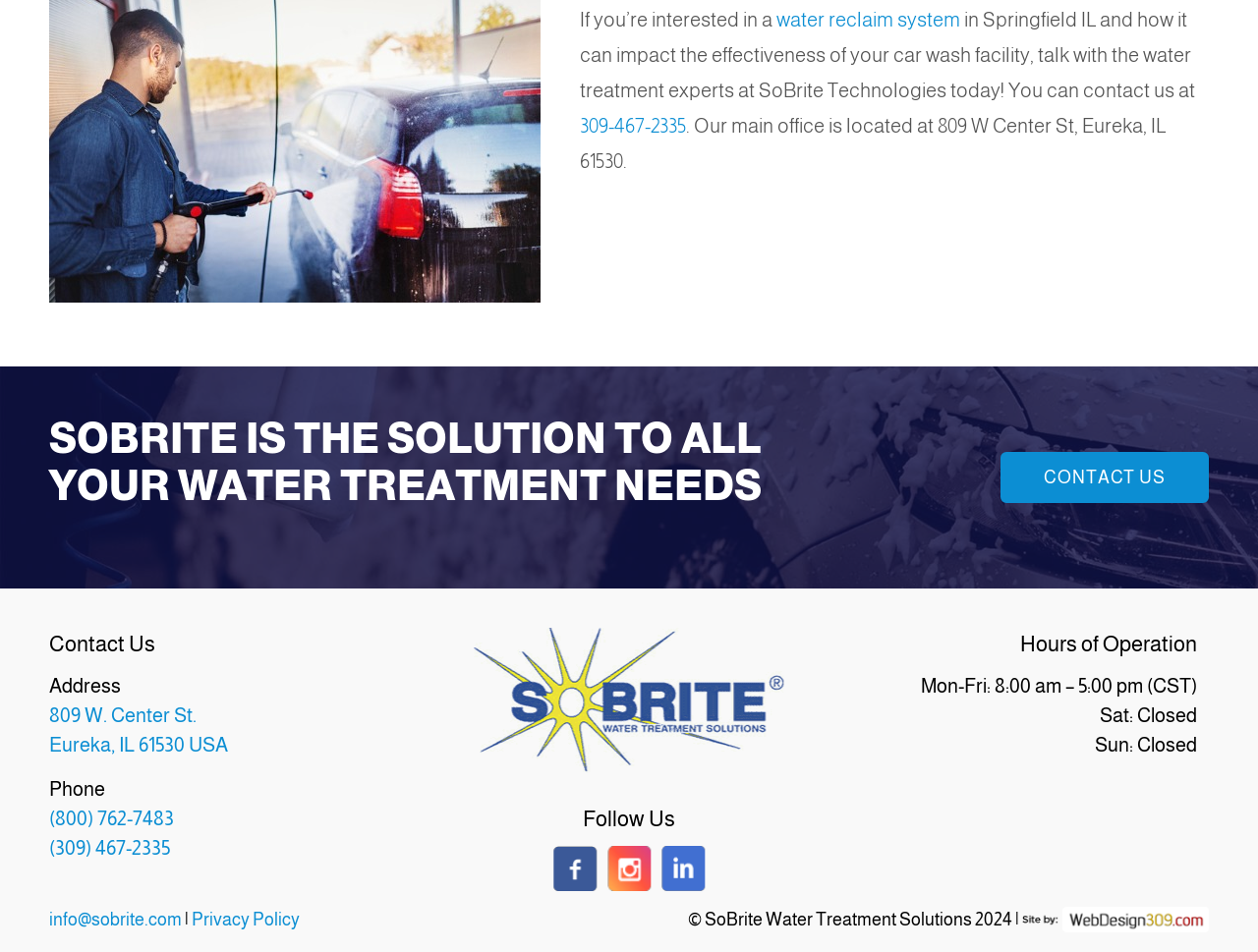What is the name of the water treatment solution mentioned on the webpage?
Using the image as a reference, deliver a detailed and thorough answer to the question.

I found the name of the water treatment solution by looking at the link element that says 'Water Reclaim System Springfield IL' which is located in the 'Follow Us' section.